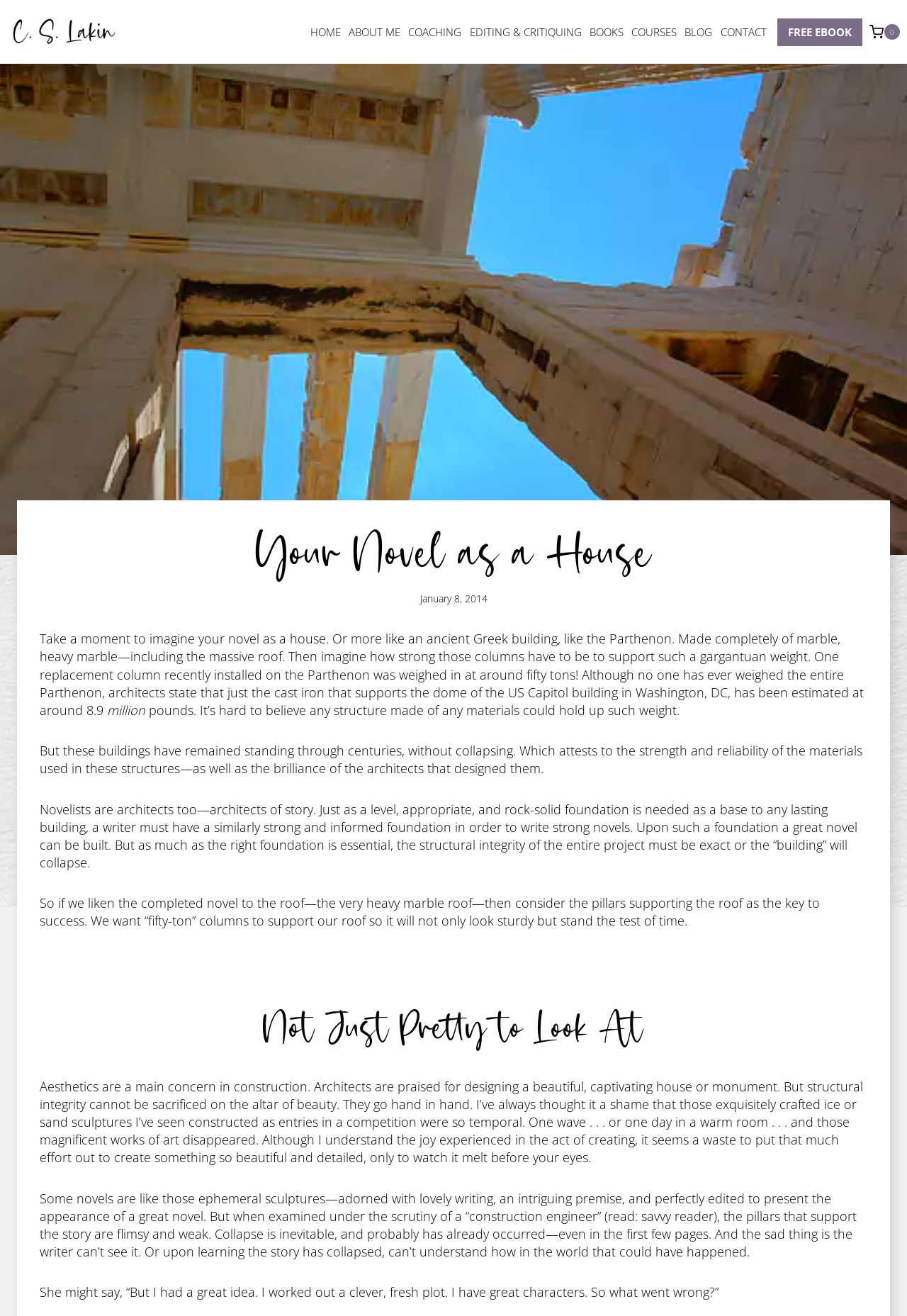What is the problem with some novels that have lovely writing and a great premise?
Look at the screenshot and provide an in-depth answer.

The text uses the metaphor of a beautiful but fragile sculpture to describe some novels that may have attractive elements but lack structural integrity. These novels may 'collapse' under scrutiny, indicating that they are not well-built or sustainable.